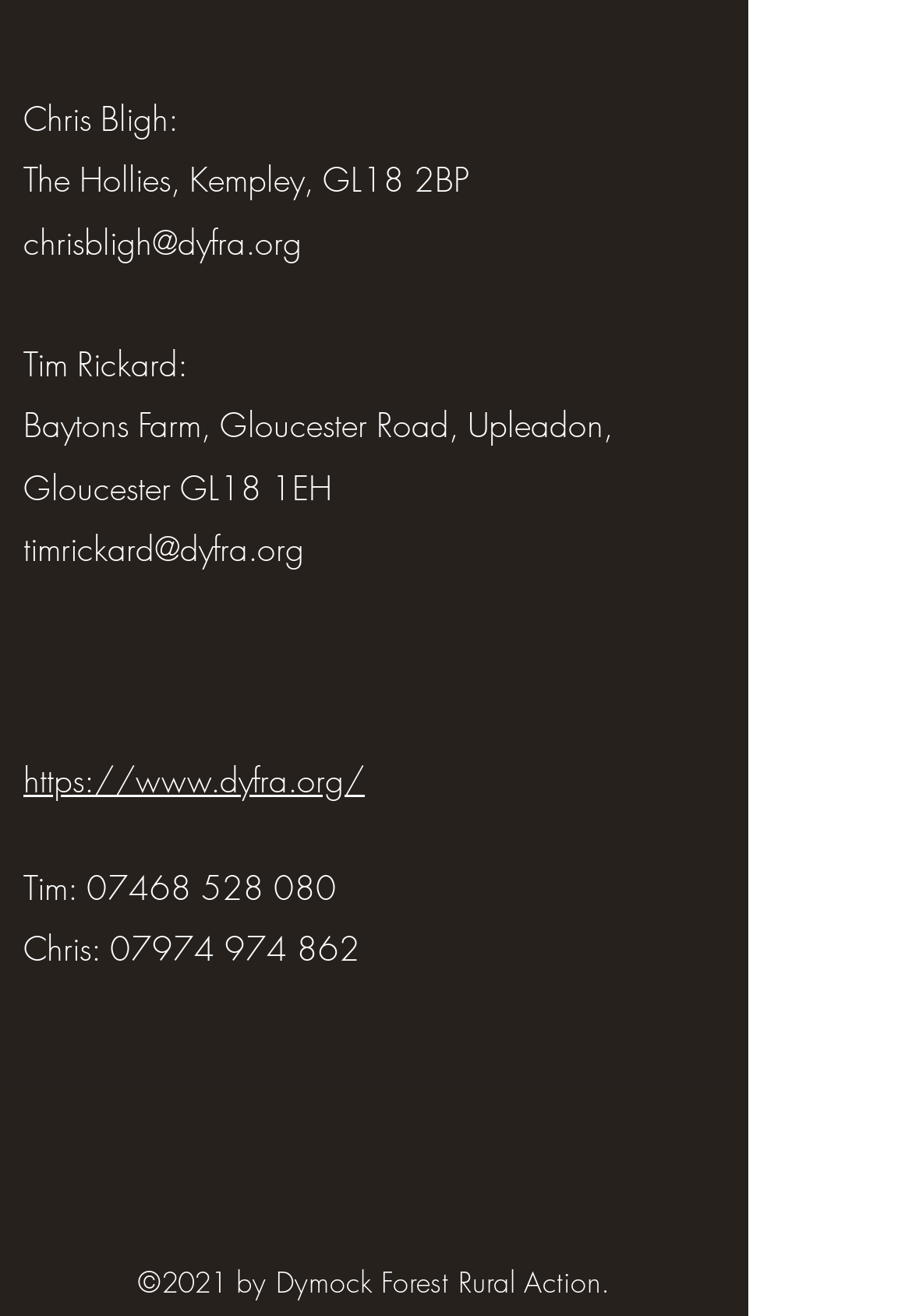Find the bounding box coordinates of the element to click in order to complete this instruction: "Contact Chris Bligh via email". The bounding box coordinates must be four float numbers between 0 and 1, denoted as [left, top, right, bottom].

[0.026, 0.166, 0.331, 0.2]